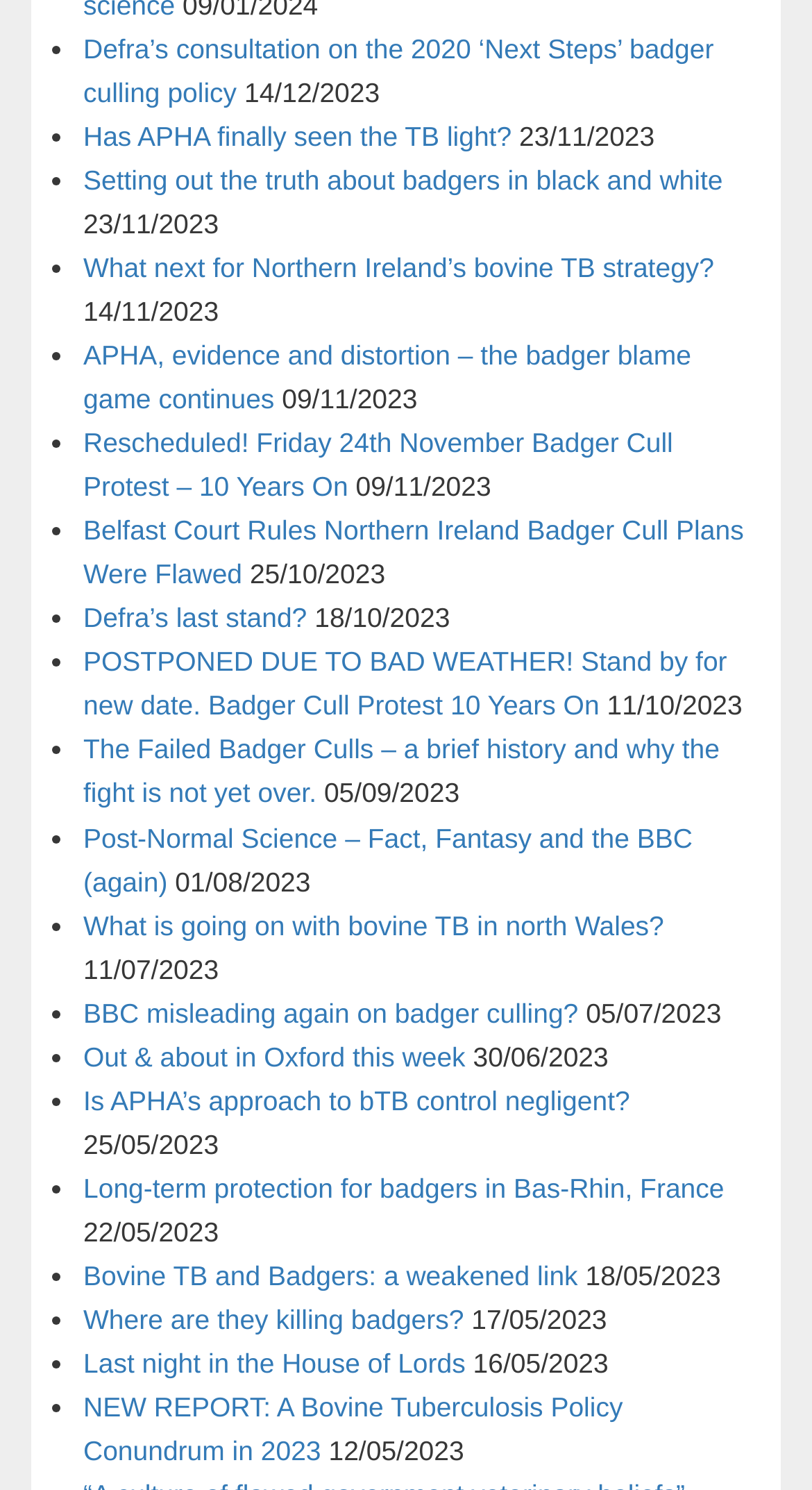Please find the bounding box coordinates of the clickable region needed to complete the following instruction: "Read the article 'Has APHA finally seen the TB light?'". The bounding box coordinates must consist of four float numbers between 0 and 1, i.e., [left, top, right, bottom].

[0.103, 0.081, 0.63, 0.102]